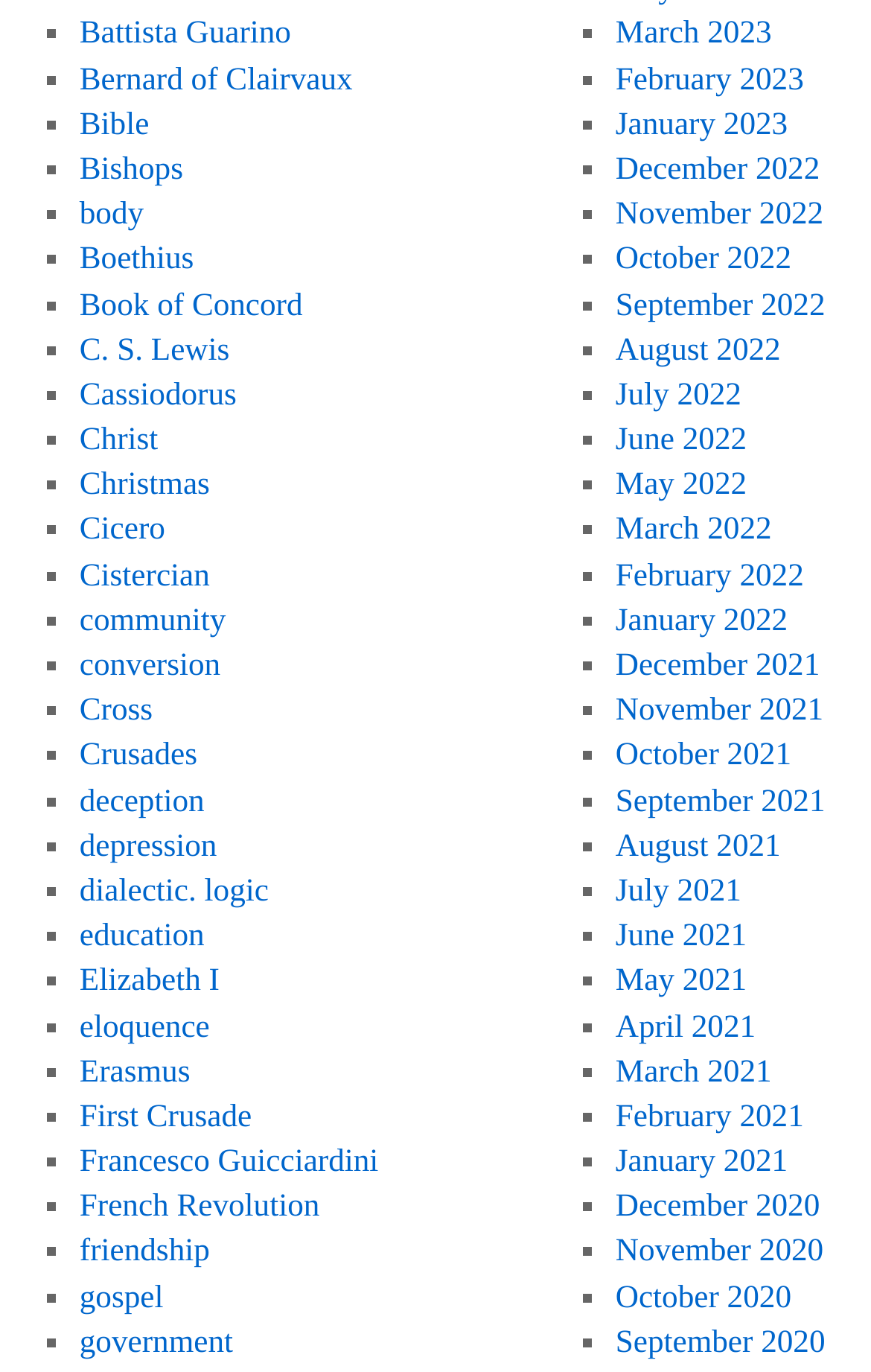Answer the question with a brief word or phrase:
How many links are there on the webpage?

40